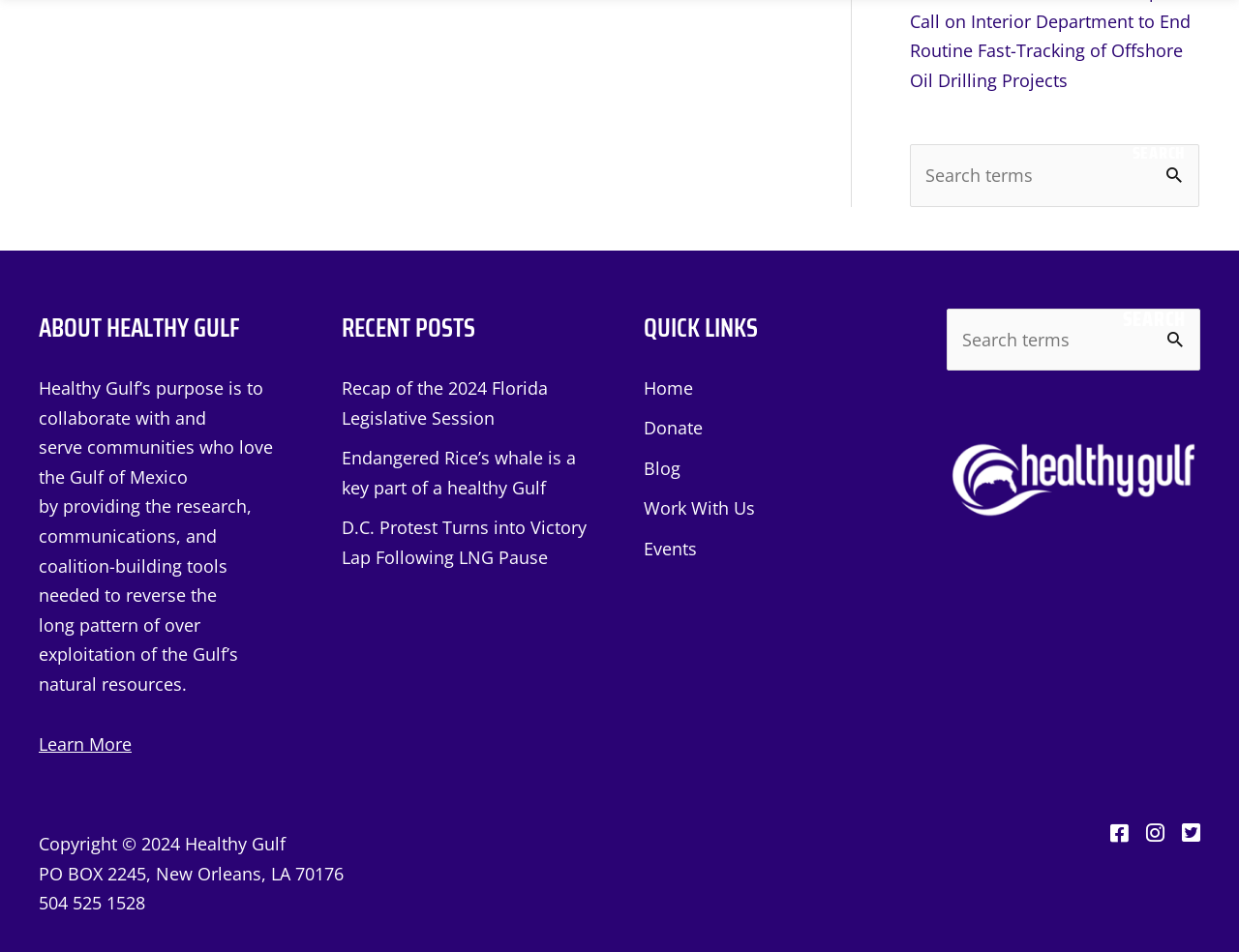Please identify the bounding box coordinates of the element's region that needs to be clicked to fulfill the following instruction: "Learn more about Healthy Gulf". The bounding box coordinates should consist of four float numbers between 0 and 1, i.e., [left, top, right, bottom].

[0.031, 0.769, 0.106, 0.794]